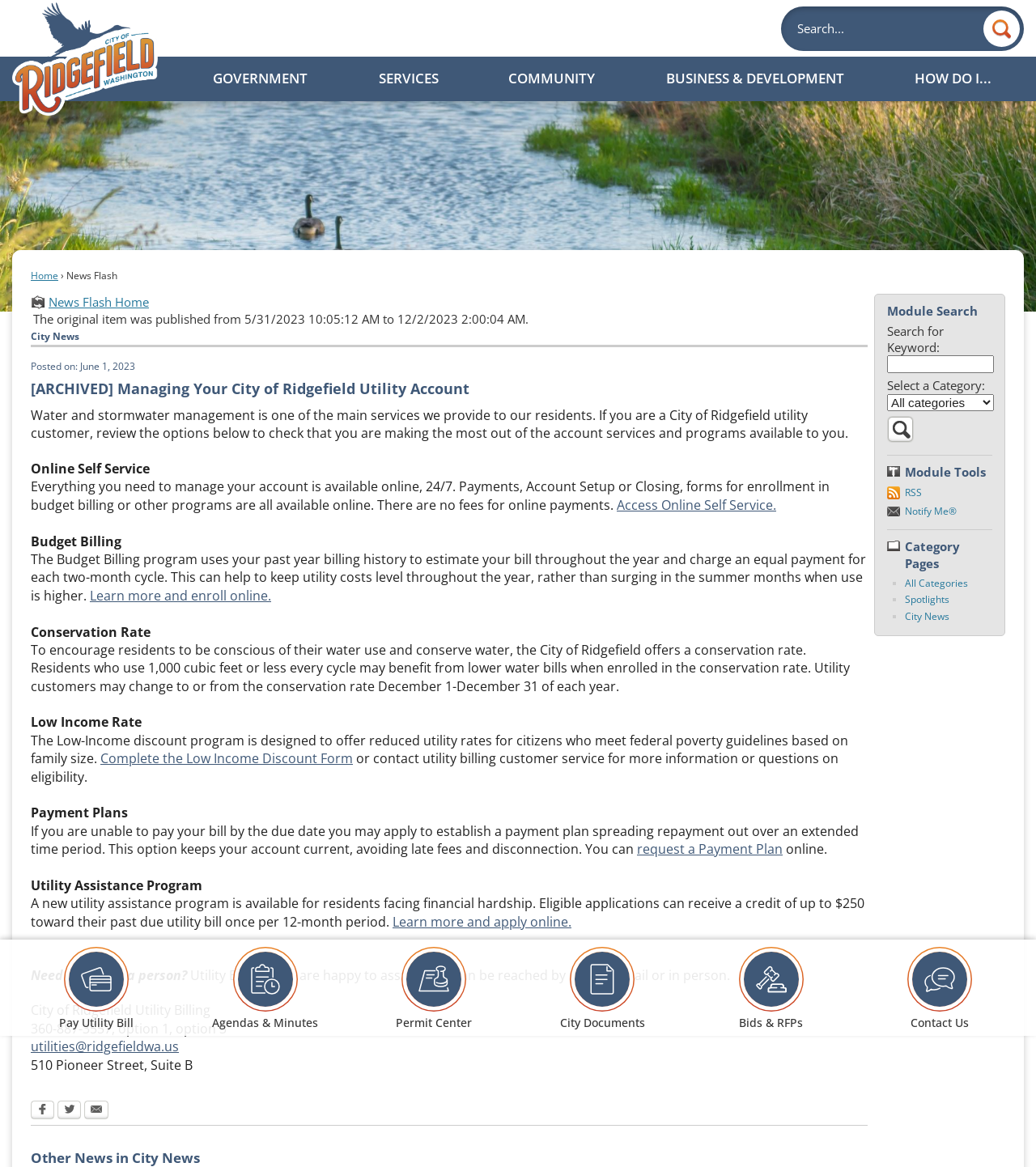Please locate the bounding box coordinates of the element's region that needs to be clicked to follow the instruction: "Learn more and enroll online.". The bounding box coordinates should be provided as four float numbers between 0 and 1, i.e., [left, top, right, bottom].

[0.087, 0.503, 0.262, 0.518]